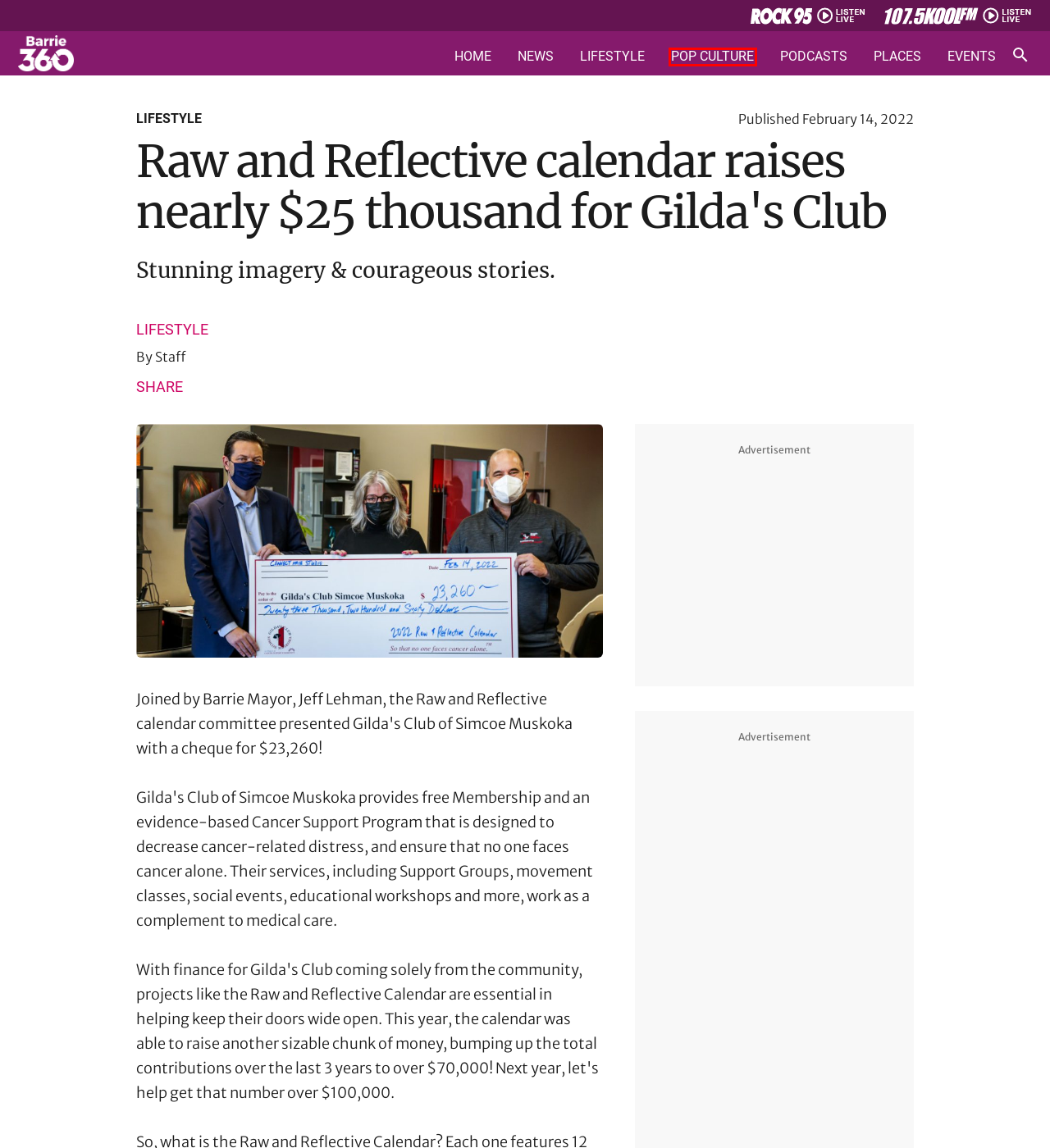Look at the given screenshot of a webpage with a red rectangle bounding box around a UI element. Pick the description that best matches the new webpage after clicking the element highlighted. The descriptions are:
A. Pop Culture | Barrie 360
B. Barrie's News Leaders | Barrie 360
C. Staff, Author at Barrie 360
D. Barrie 360 | News, Things To Do and What Barrie's Talking About
E. Places and Local Businesses | Barrie 360
F. Podcasts | Barrie 360
G. Lifestyle | Barrie 360
H. Events from June 5 - June 16 | Barrie 360

A